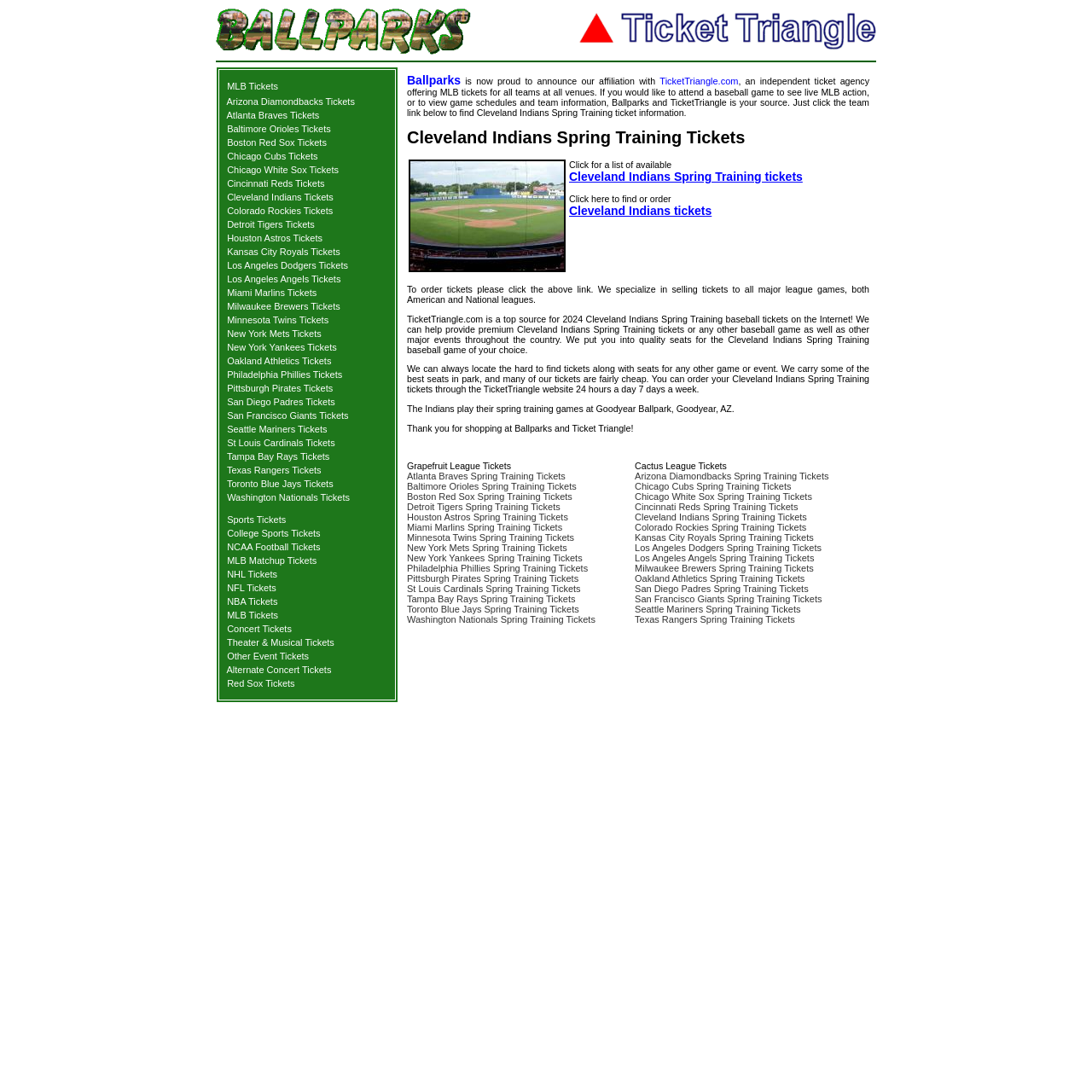Based on the image, please respond to the question with as much detail as possible:
How many teams are listed on this webpage?

I counted the number of rows in the table, each representing a team, and found 30 teams listed.